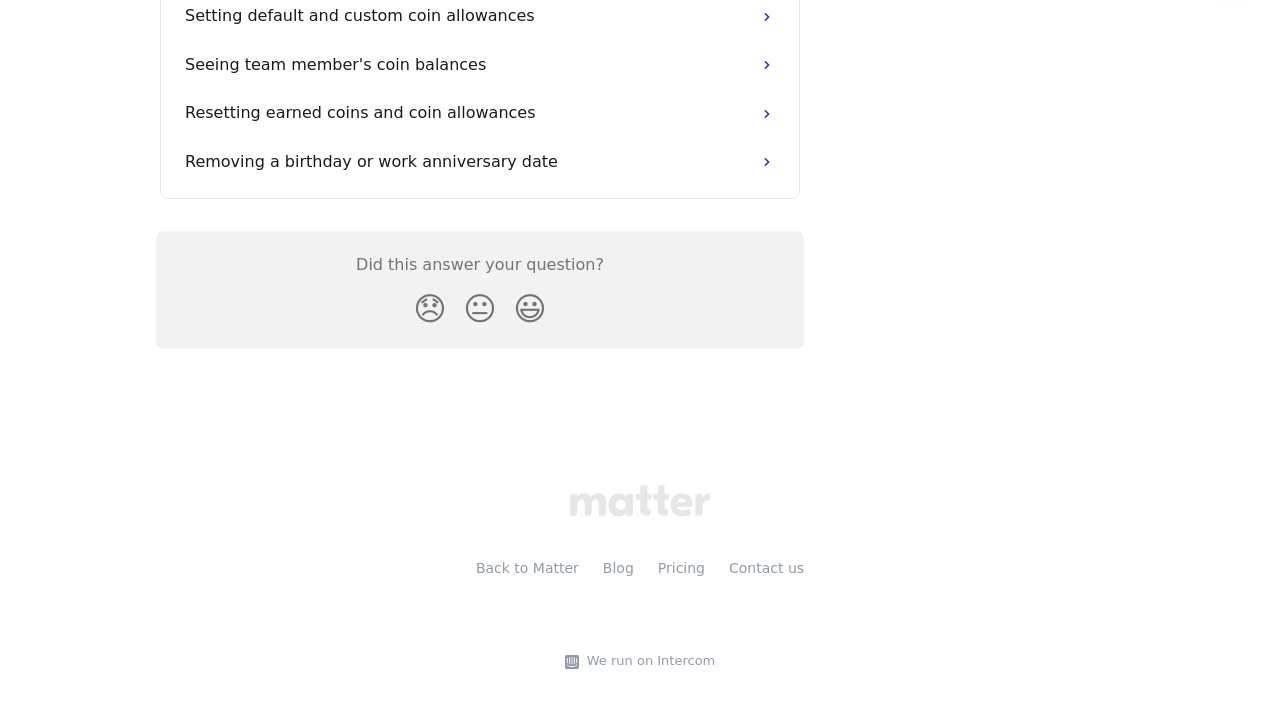What is the platform that the website runs on?
Carefully analyze the image and provide a detailed answer to the question.

I looked at the image and link at the bottom of the page and found that the website runs on Intercom, as indicated by the text 'We run on Intercom'.